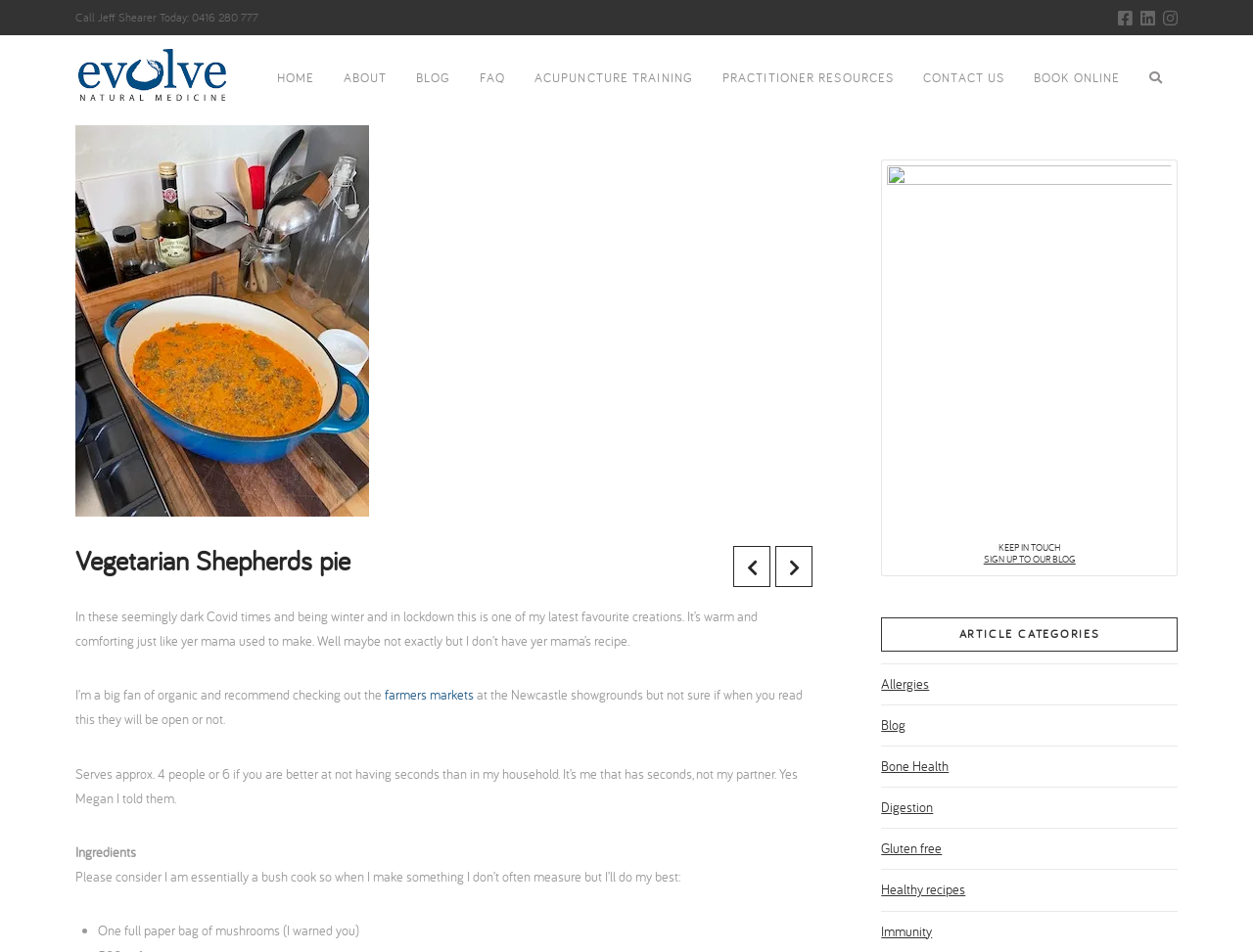Find the bounding box coordinates for the UI element whose description is: "Our Team". The coordinates should be four float numbers between 0 and 1, in the format [left, top, right, bottom].

None